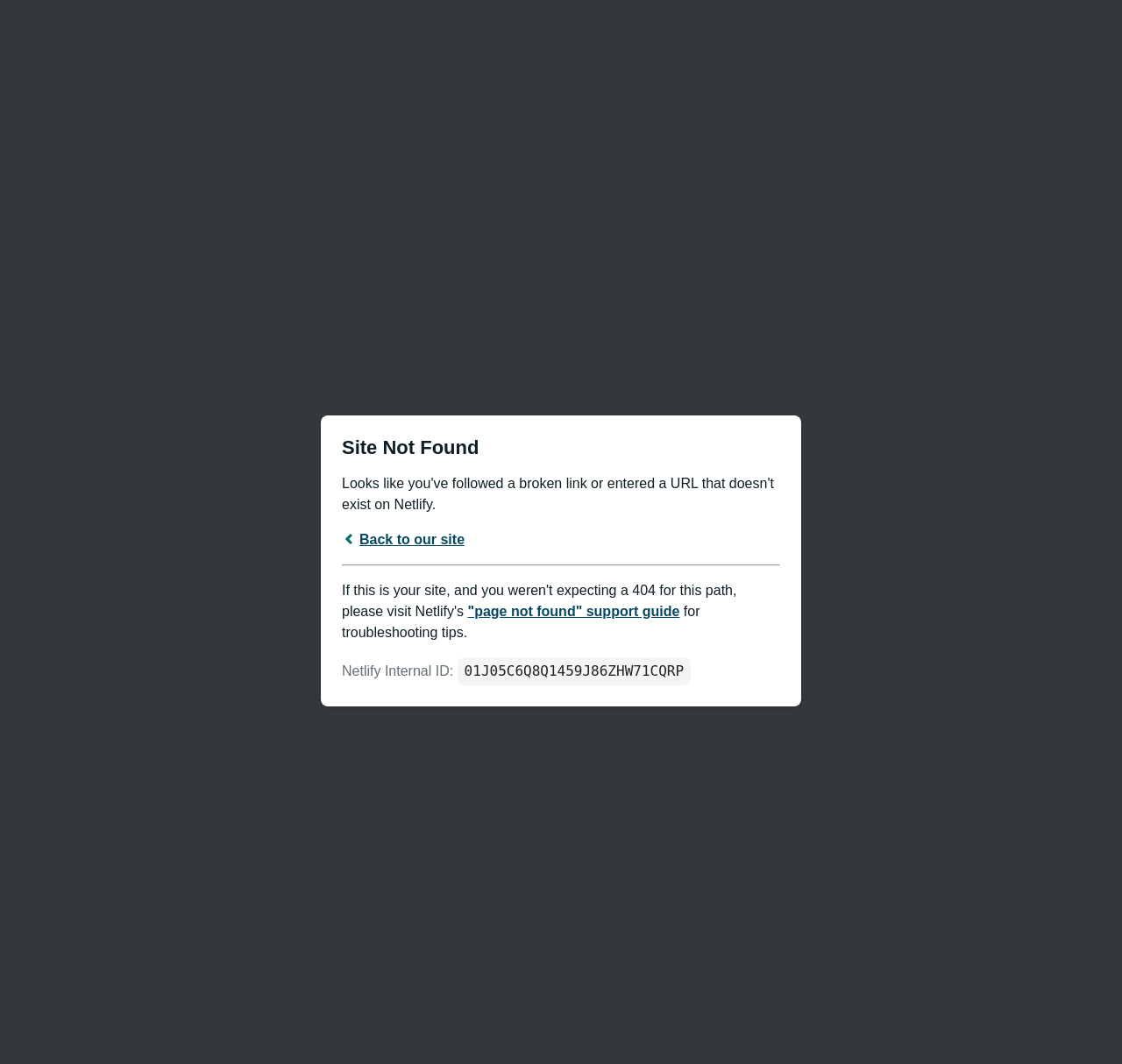Generate the title text from the webpage.

Site Not Found